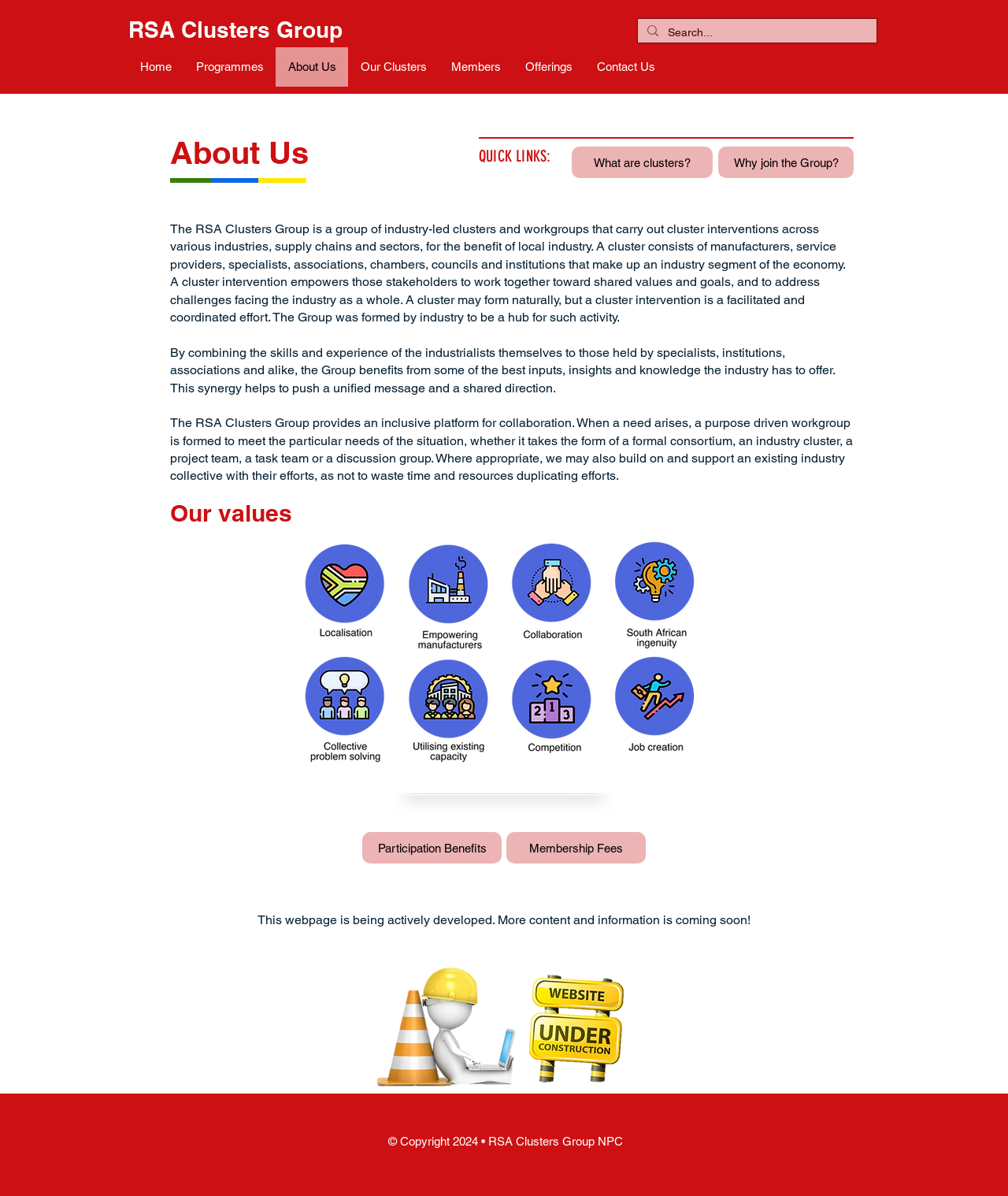Please identify the bounding box coordinates of the clickable element to fulfill the following instruction: "Go to Home page". The coordinates should be four float numbers between 0 and 1, i.e., [left, top, right, bottom].

[0.127, 0.04, 0.182, 0.072]